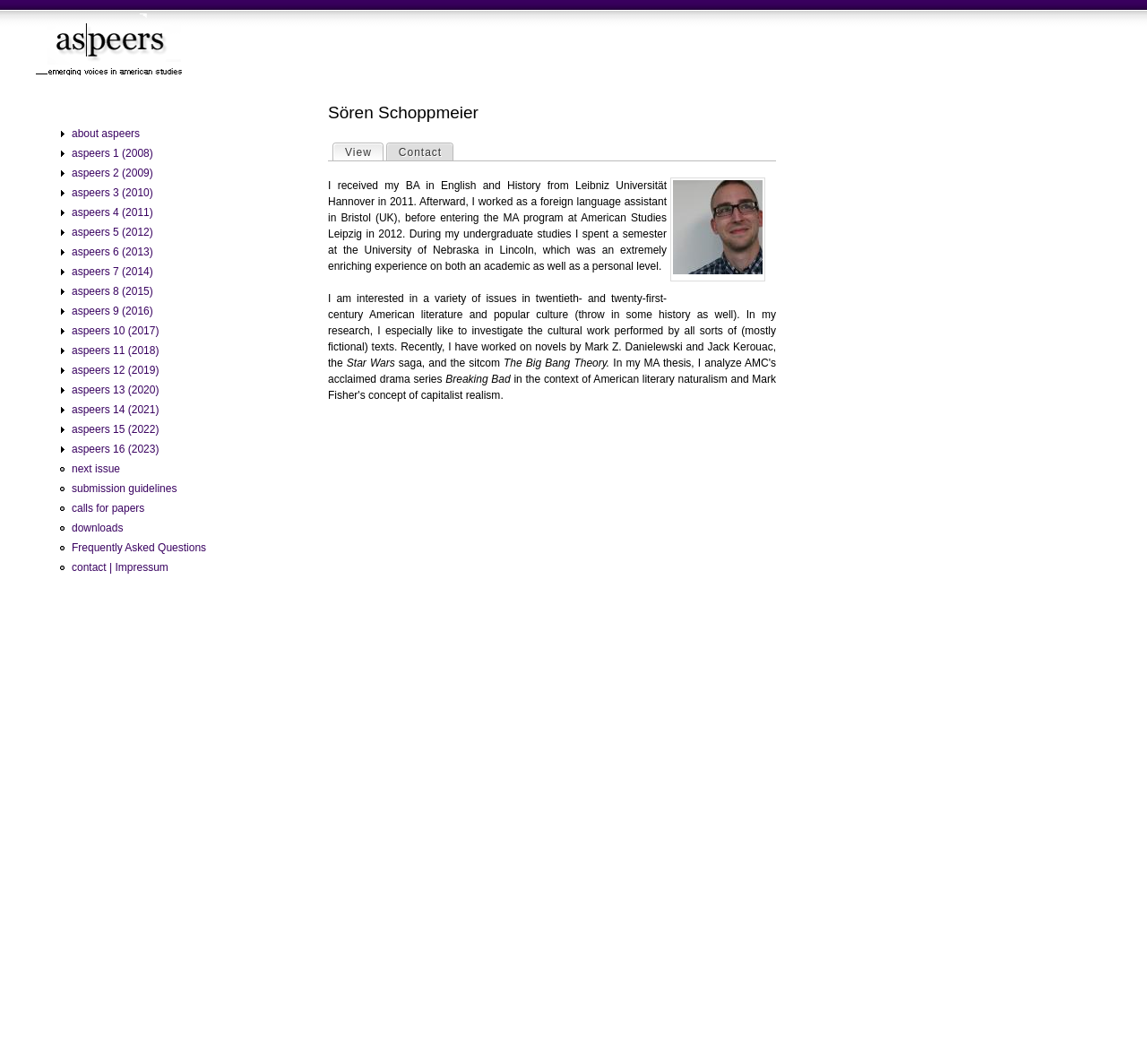Determine the bounding box for the UI element that matches this description: "downloads".

[0.062, 0.49, 0.107, 0.502]